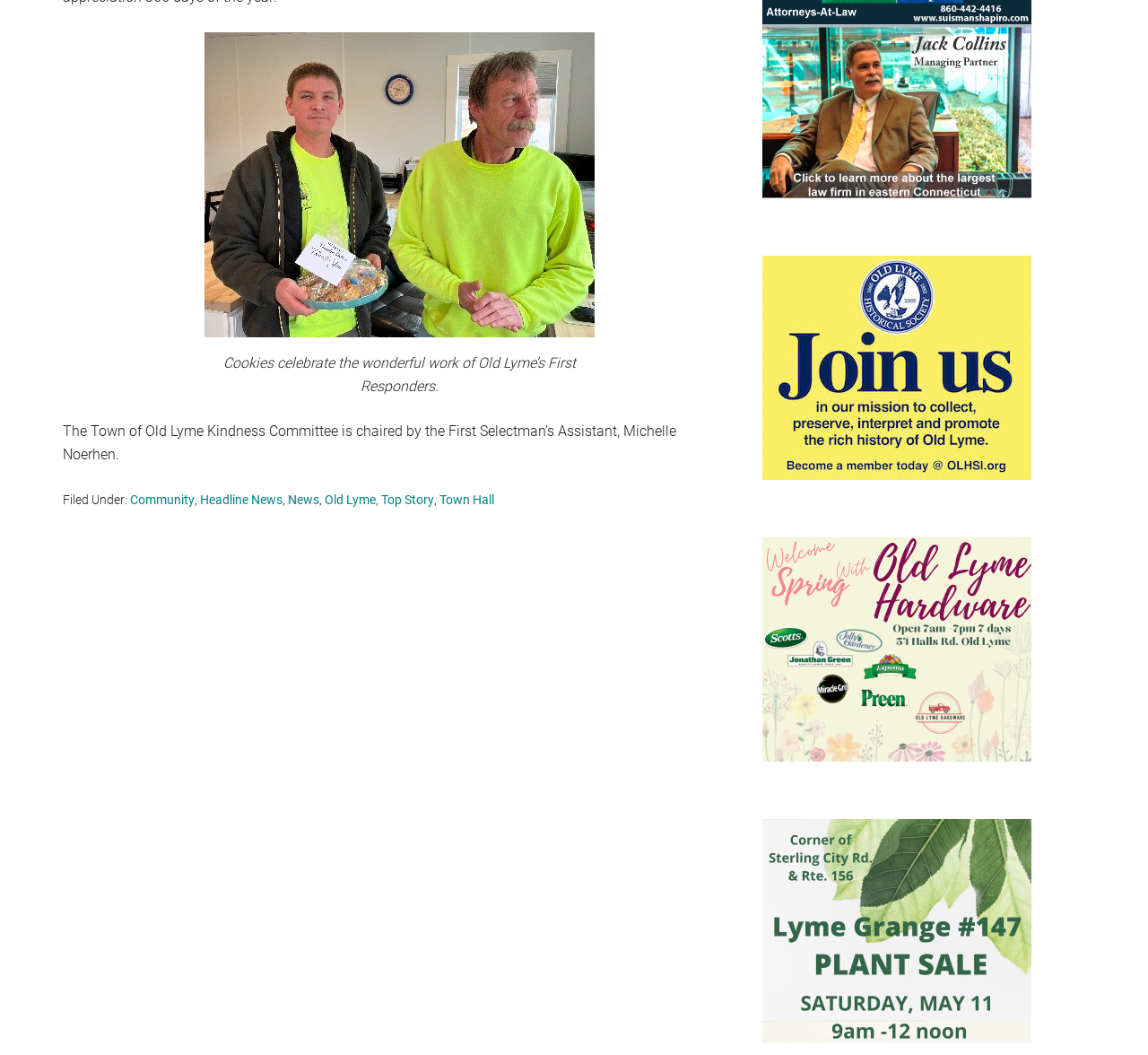Identify the bounding box coordinates of the clickable section necessary to follow the following instruction: "Open search field". The coordinates should be presented as four float numbers from 0 to 1, i.e., [left, top, right, bottom].

None